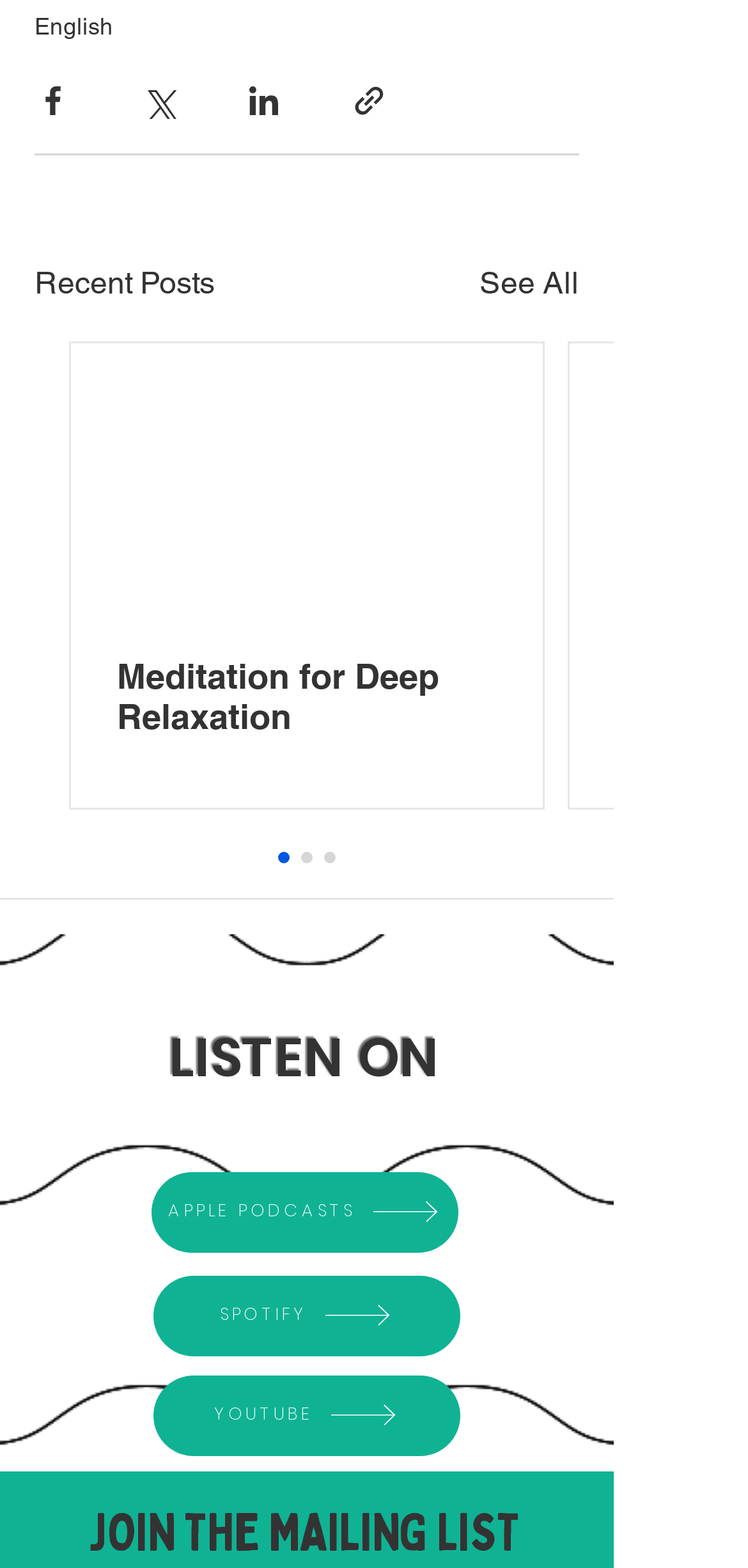Please locate the bounding box coordinates of the element that should be clicked to achieve the given instruction: "Listen on Apple Podcasts".

[0.203, 0.747, 0.613, 0.799]